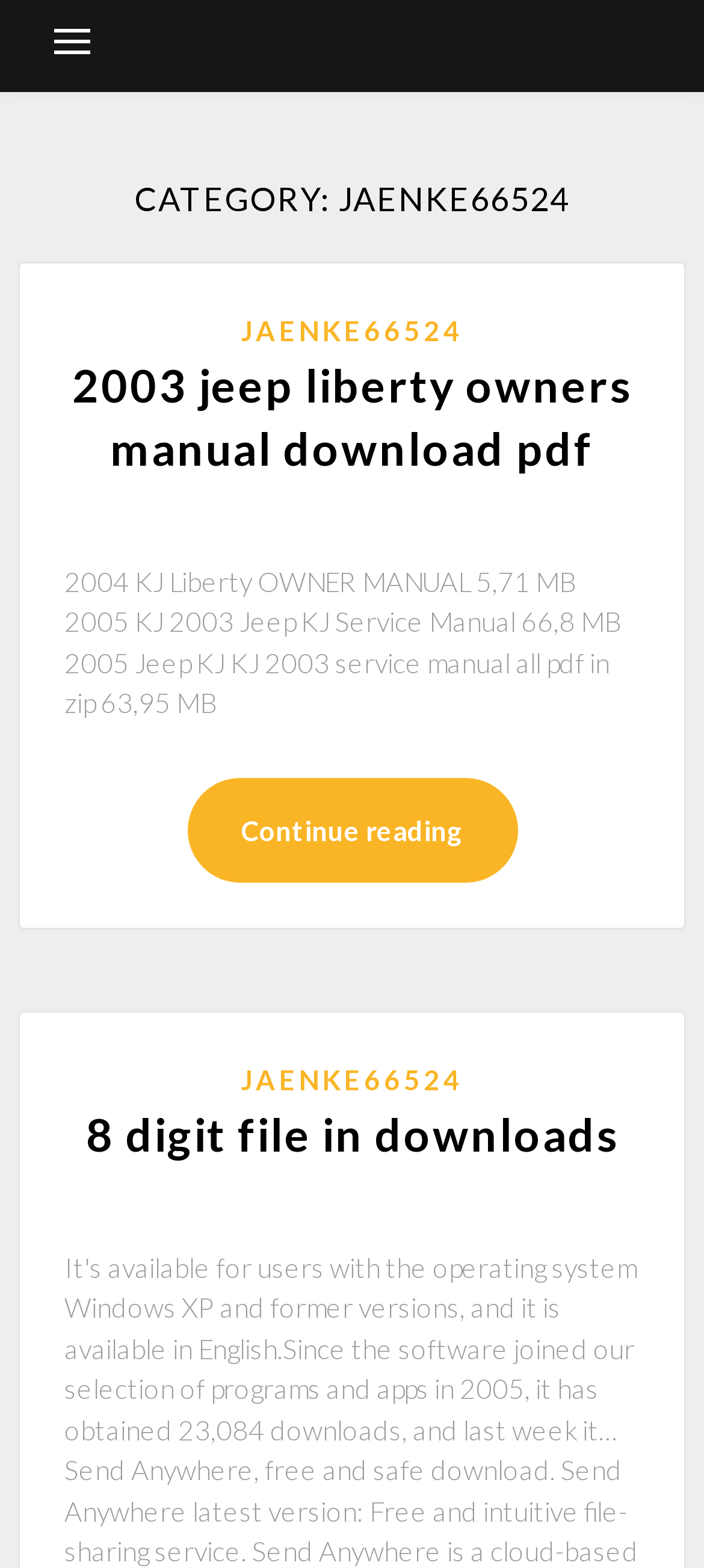Using the element description Continue reading, predict the bounding box coordinates for the UI element. Provide the coordinates in (top-left x, top-left y, bottom-right x, bottom-right y) format with values ranging from 0 to 1.

[0.265, 0.496, 0.735, 0.563]